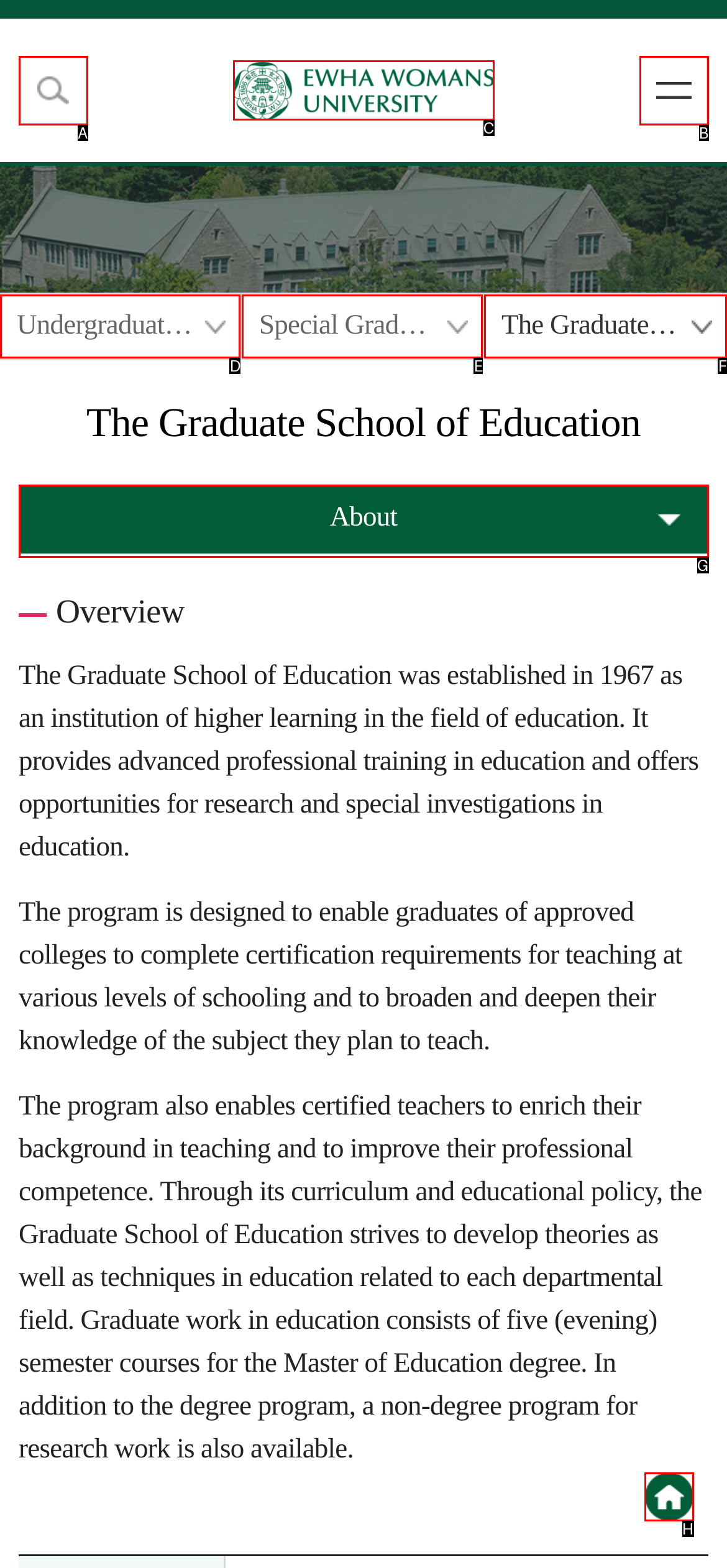What is the letter of the UI element you should click to go to personal homepage? Provide the letter directly.

H